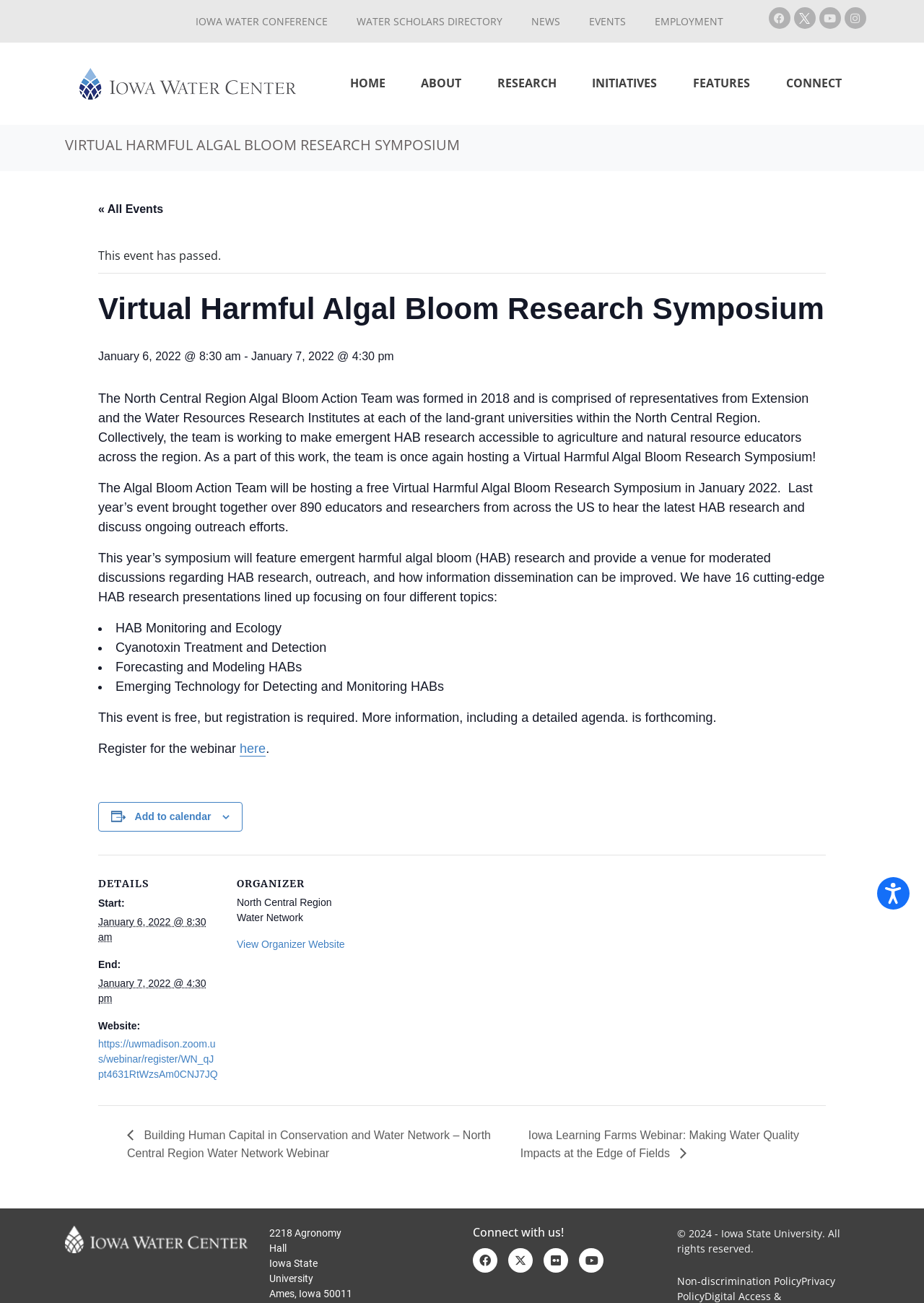Respond to the question below with a single word or phrase: What is the name of the organizer of the event?

North Central Region Water Network